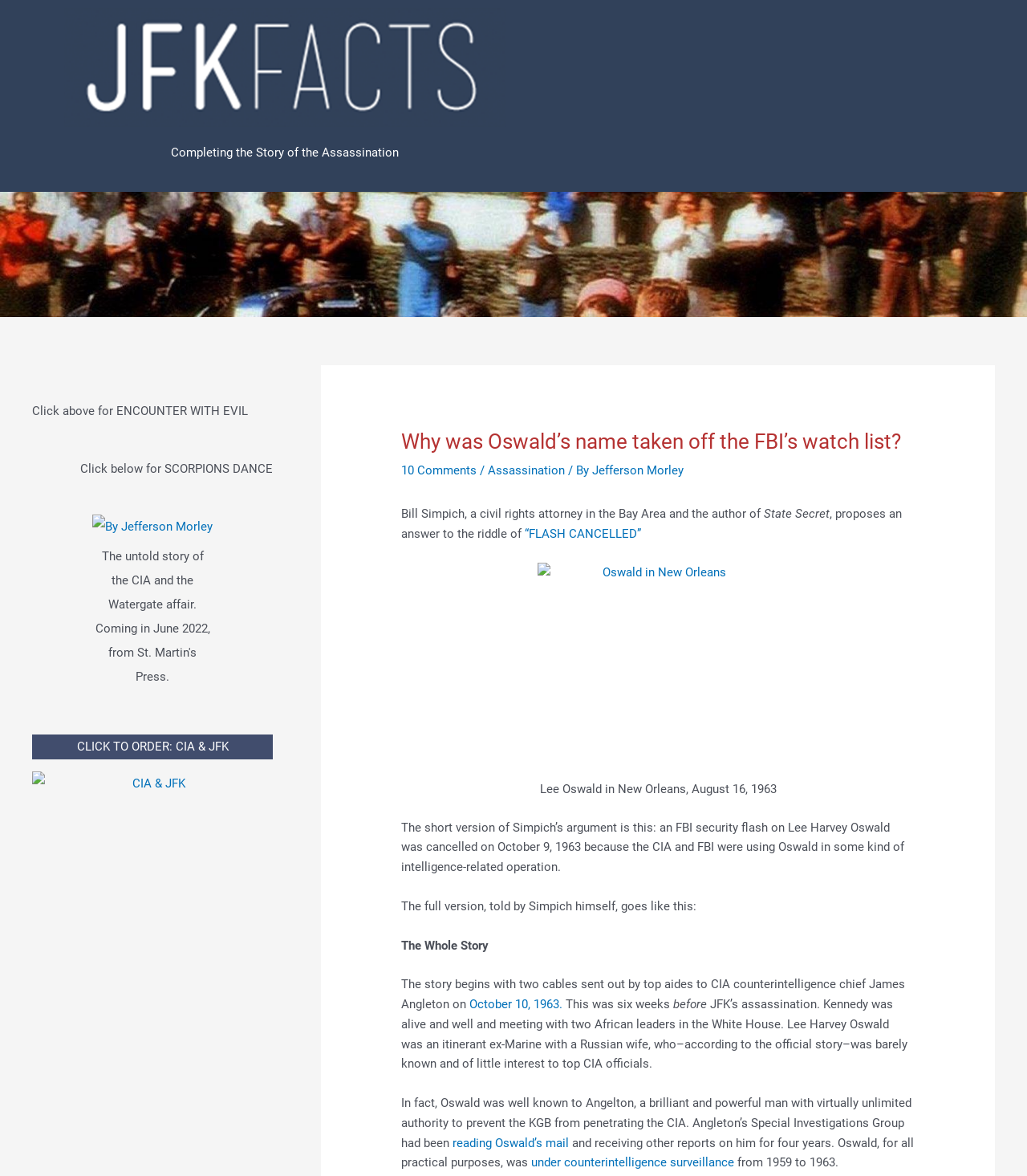Find the bounding box coordinates of the clickable region needed to perform the following instruction: "Read the full story by Bill Simpich". The coordinates should be provided as four float numbers between 0 and 1, i.e., [left, top, right, bottom].

[0.391, 0.431, 0.744, 0.443]